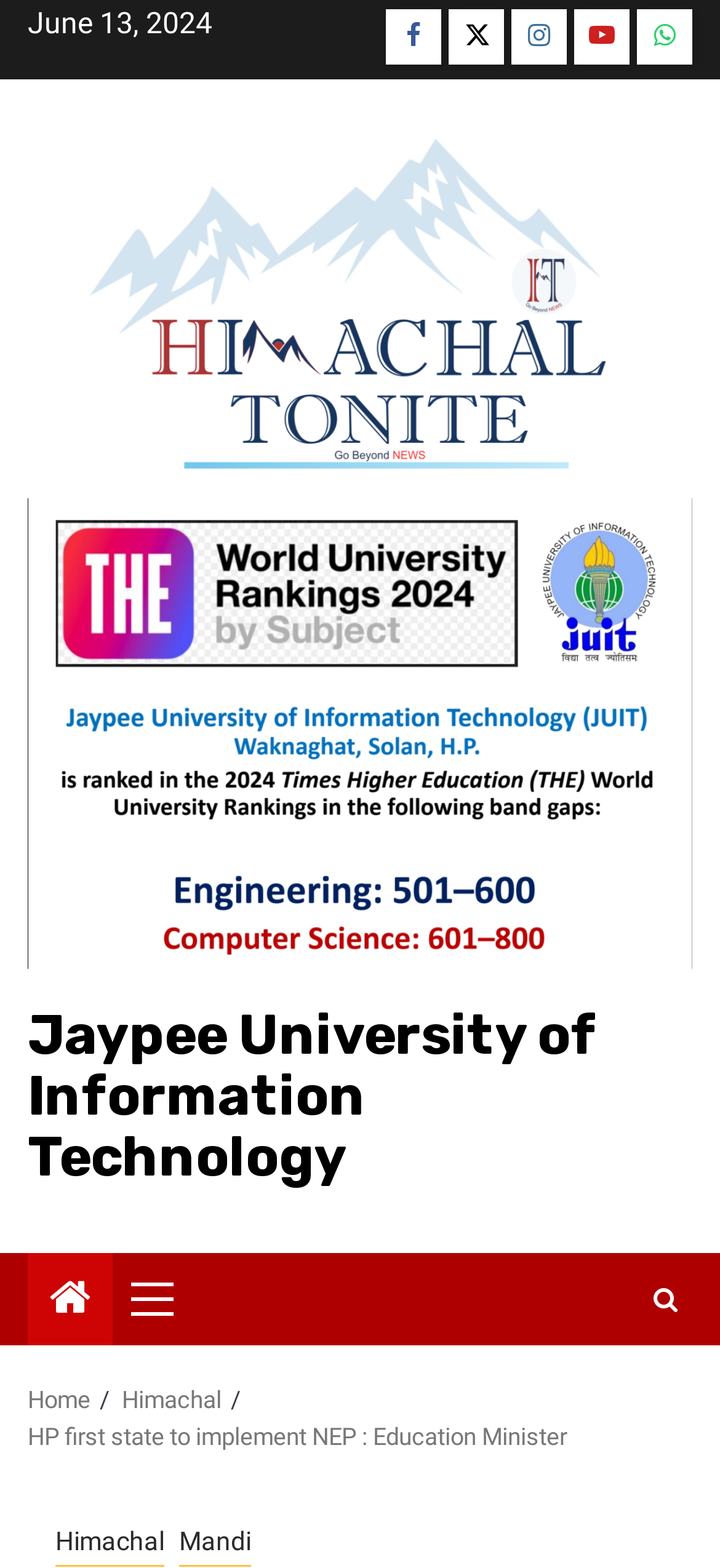Detail the webpage's structure and highlights in your description.

The webpage appears to be a news article page, with a focus on the state of Himachal Pradesh in India. At the top-left corner, there is a date "June 13, 2024" displayed. Below the date, there are five social media links, including Facebook, Twitter, Instagram, YouTube, and WhatsApp, aligned horizontally.

To the right of the social media links, there is a logo of "Himachal Tonite" with a link to the website. Below the logo, there is a horizontal menu with a link to the website's homepage.

The main content of the page is a news article with a heading "HP first state to implement NEP : Education Minister" which is located at the top-center of the page. The article discusses the implementation of the National Education Policy in Himachal Pradesh, as stated by the Education Minister.

On the top-right corner, there is a button labeled "Primary Menu" which, when expanded, controls the primary menu. Next to the button, there is a search icon.

At the bottom of the page, there is a navigation section labeled "Breadcrumbs" which displays the navigation path of the current page. The breadcrumbs include links to the homepage, "Himachal", and the current article.

There are a total of 5 links to social media platforms, 7 links to other pages or sections within the website, 1 image of the "Himachal Tonite" logo, 1 button, and 1 navigation section on the page.